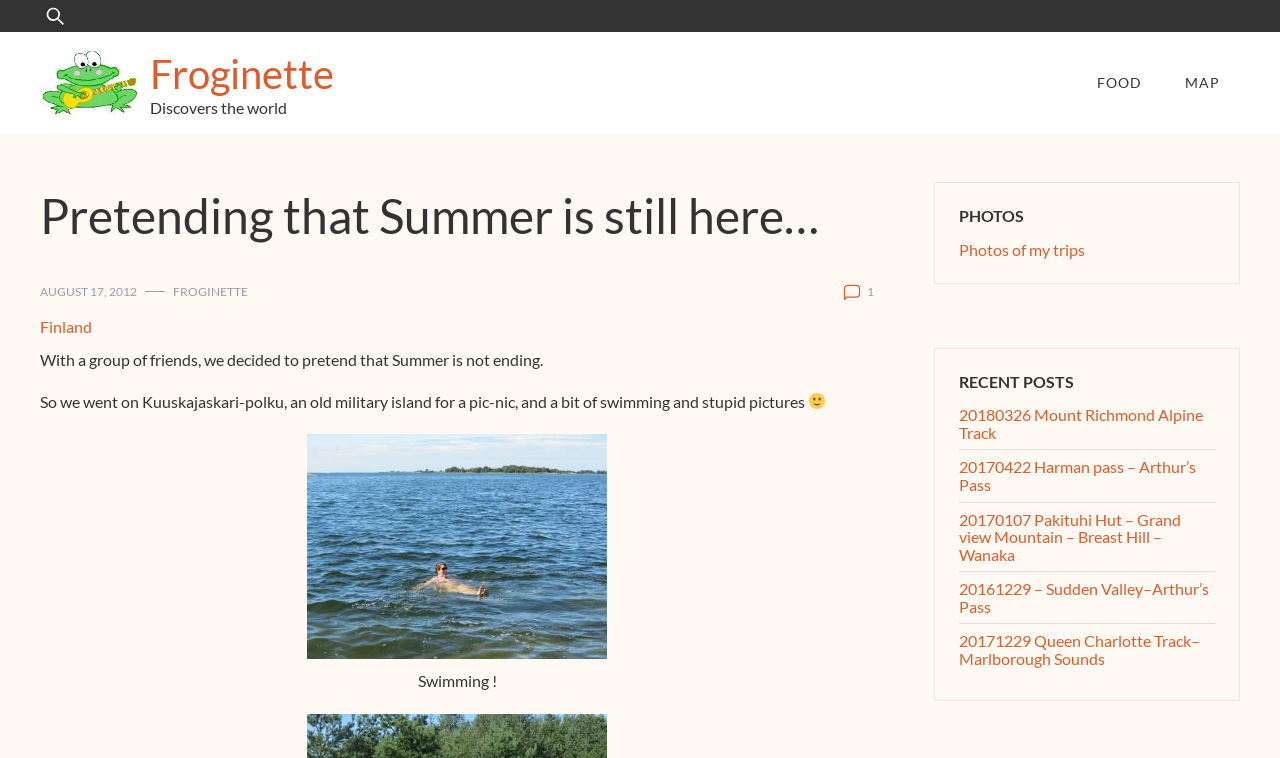Provide the bounding box coordinates of the HTML element described by the text: "20161229 – Sudden Valley–Arthur’s Pass".

[0.749, 0.764, 0.945, 0.813]